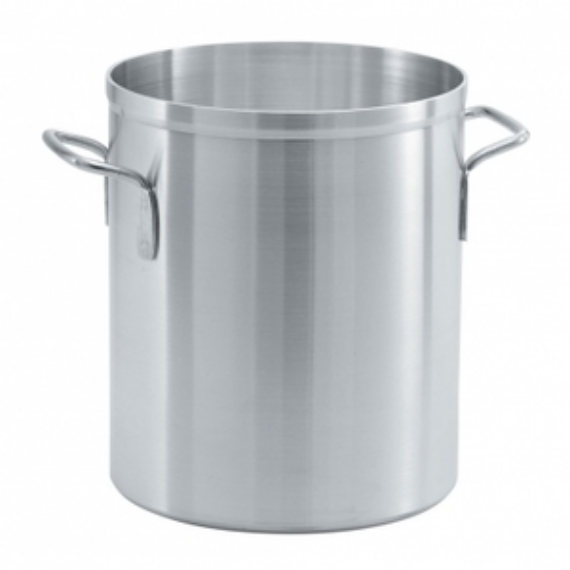Offer a comprehensive description of the image.

The image features a sleek, stainless steel stock pot, renowned for its durable construction and practical design. This pot appears tall and sturdy, with a smooth, shiny surface that reflects light, highlighting its polished finish. It is equipped with two sturdy handles on either side, ensuring easy lifting and transportation, ideal for heavy cooking tasks. This particular model is named as the "Vollrath Stock Pot," indicating its use in a professional kitchen or for serious home chefs who require a reliable cooking vessel for boiling, stewing, or preparing large quantities of food. The image likely represents a high-quality kitchen tool available for purchase, showcasing its functionality and aesthetic appeal to potential buyers looking to enhance their culinary tools.